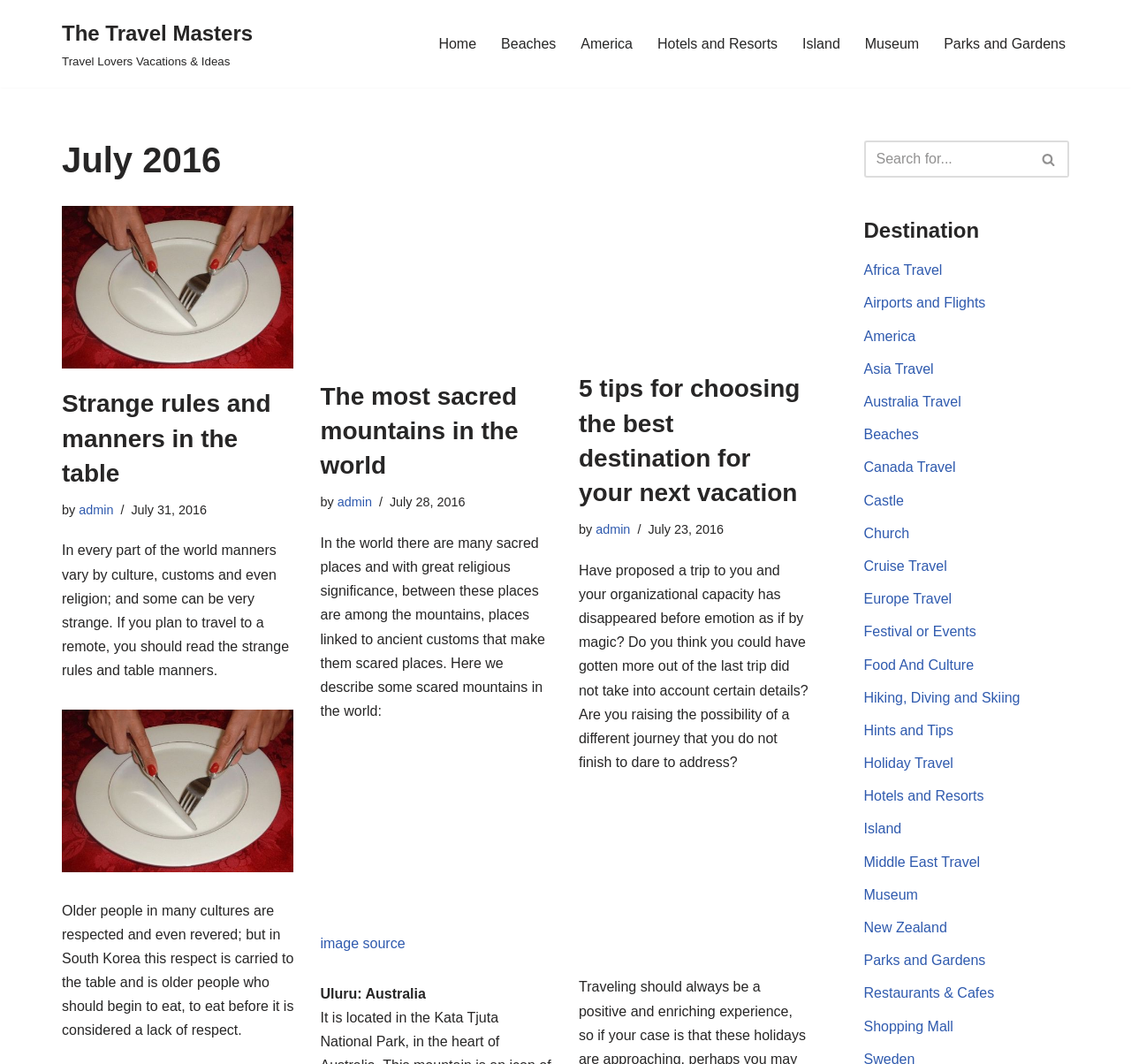Determine the bounding box coordinates of the clickable element to achieve the following action: 'Search for a destination'. Provide the coordinates as four float values between 0 and 1, formatted as [left, top, right, bottom].

[0.764, 0.132, 0.945, 0.167]